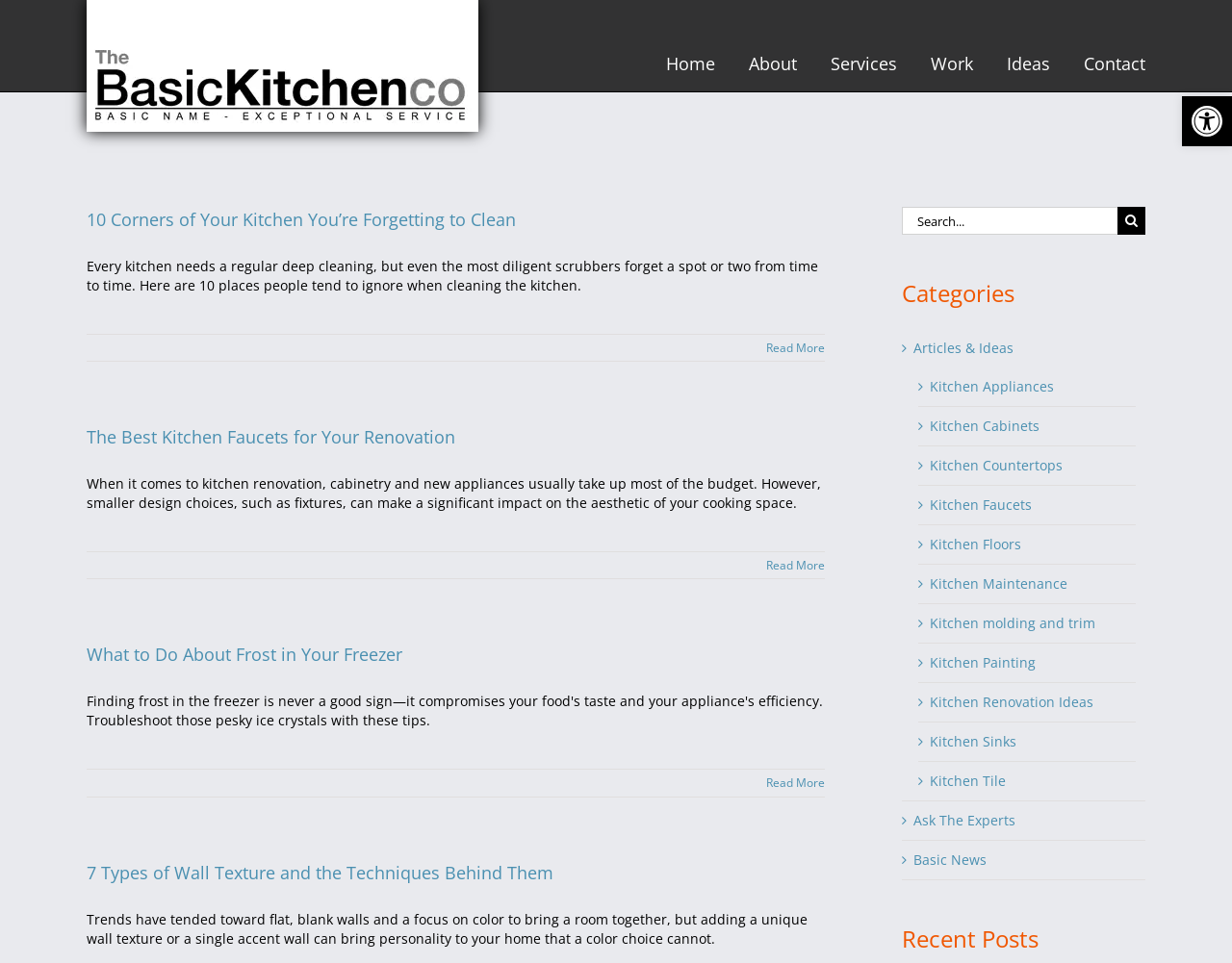Please identify the bounding box coordinates of the element that needs to be clicked to execute the following command: "Read more about '10 Corners of Your Kitchen You’re Forgetting to Clean'". Provide the bounding box using four float numbers between 0 and 1, formatted as [left, top, right, bottom].

[0.622, 0.353, 0.67, 0.37]